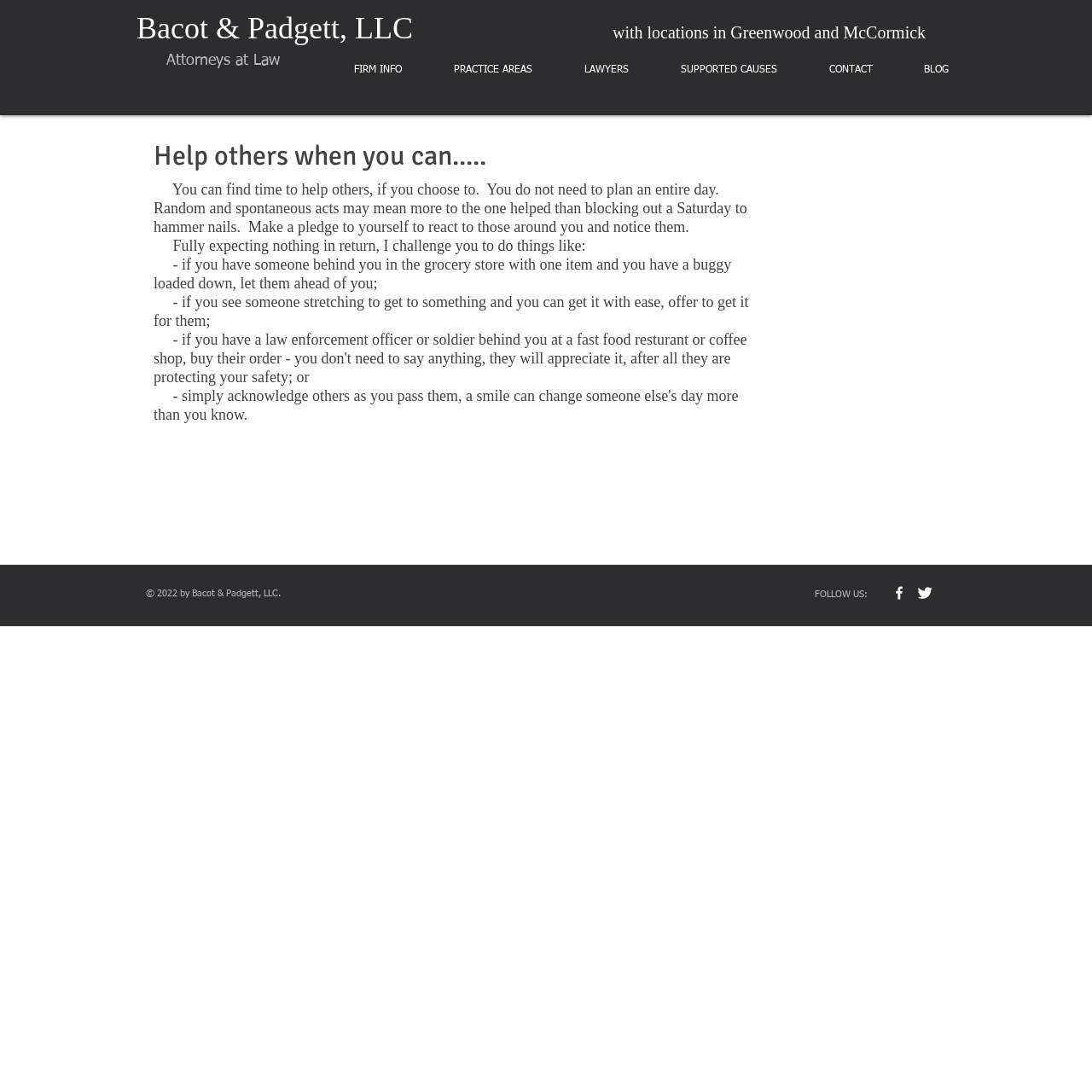Respond to the question below with a single word or phrase: What is the theme of the inspirational message on the webpage?

Helping others